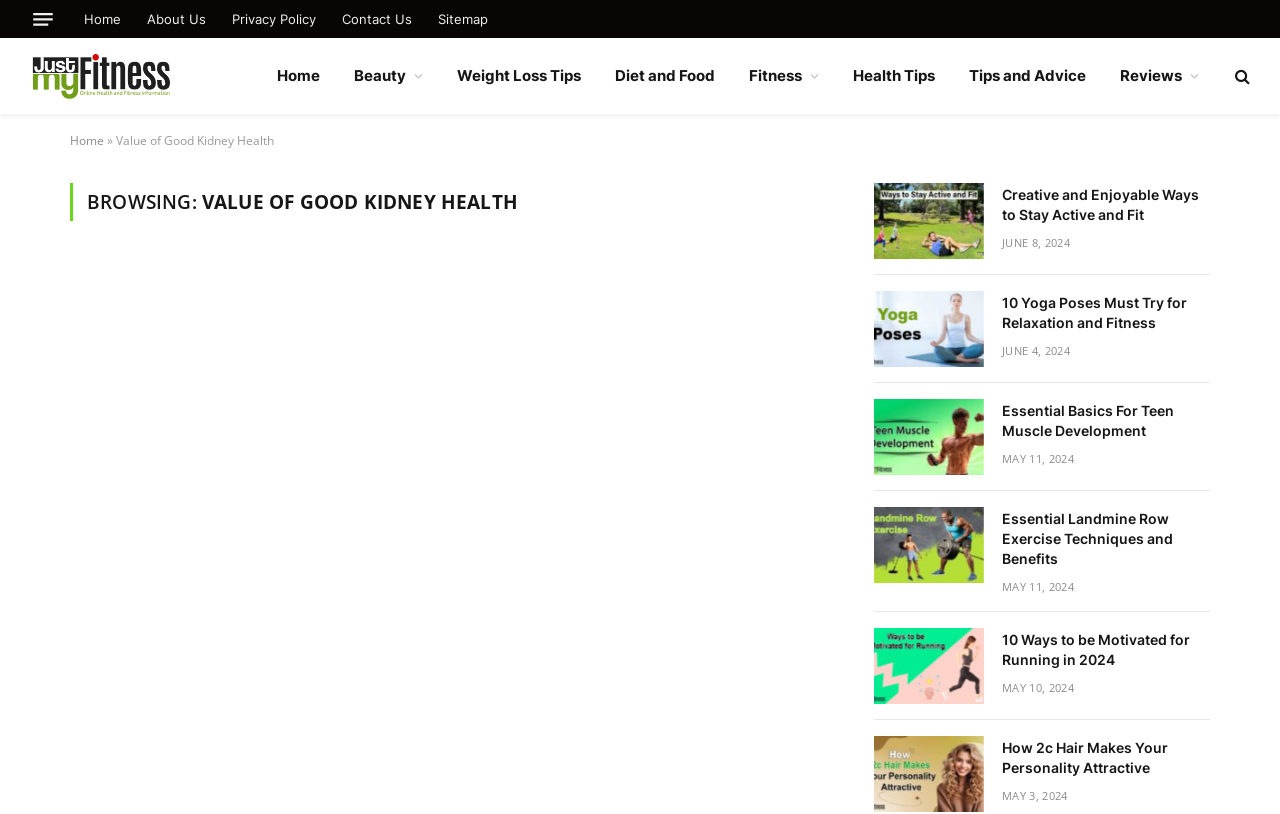Look at the image and give a detailed response to the following question: How many articles are listed on this webpage?

By examining the webpage's structure, I count five distinct article sections, each with a heading, image, and link, indicating that there are five articles listed on this webpage.